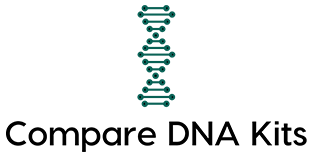Explain all the elements you observe in the image.

The image features a stylized graphic representing DNA, positioned above the text "Compare DNA Kits." This composition emphasizes the theme of genetic testing and DNA analysis, suggesting a focus on evaluating various DNA testing kits available in the market. The design combines a modern aesthetic with scientific symbolism, appealing to individuals interested in ancestry and genetic information. This visual serves as an introduction to a section that likely compares different DNA test options, highlighting the importance of informed choices in understanding genetic heritage.